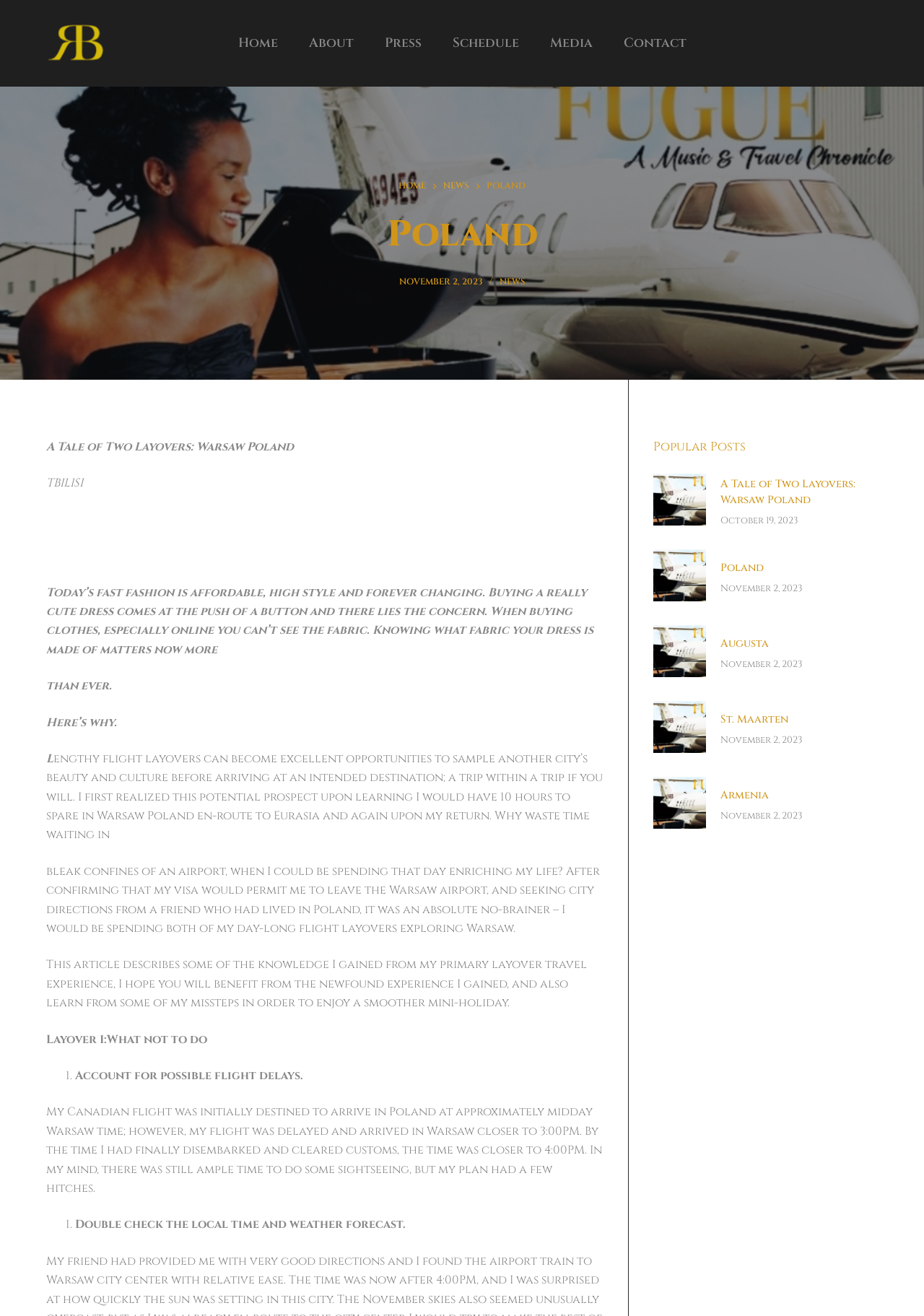Please specify the bounding box coordinates of the clickable section necessary to execute the following command: "View the 'Schedule'".

[0.473, 0.02, 0.578, 0.046]